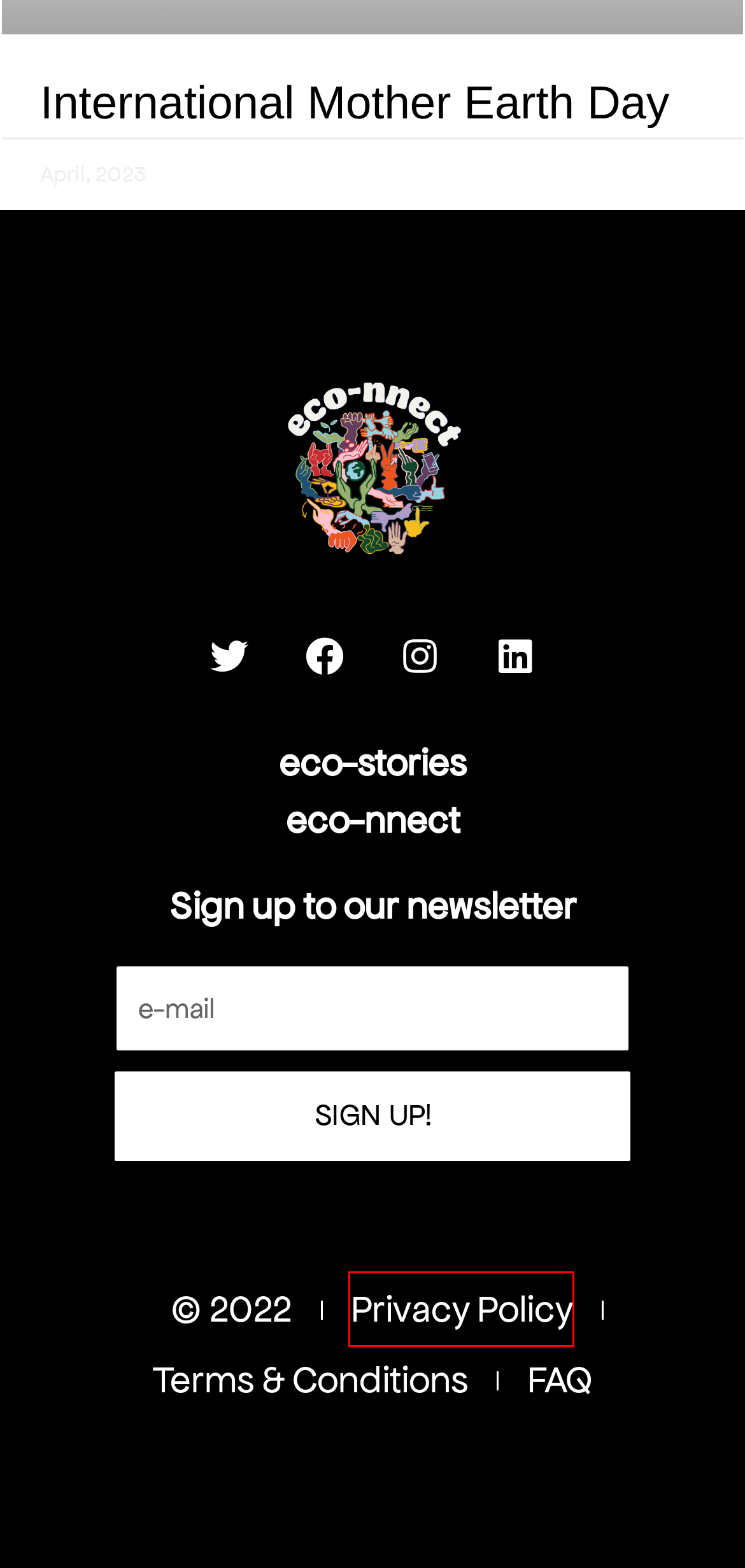Observe the provided screenshot of a webpage that has a red rectangle bounding box. Determine the webpage description that best matches the new webpage after clicking the element inside the red bounding box. Here are the candidates:
A. eco-nnect - eco-nnect
B. The Deception of Deep Sea Mining - eco-nnect
C. The Fight for Territory in Brazil - eco-nnect
D. Podcast - eco-nnect
E. FAQ - eco-nnect
F. Indigenous Sovereignty: the contention of Marco Temporal - eco-nnect
G. Stories Archives - eco-nnect
H. Terms & Conditions - eco-nnect

H